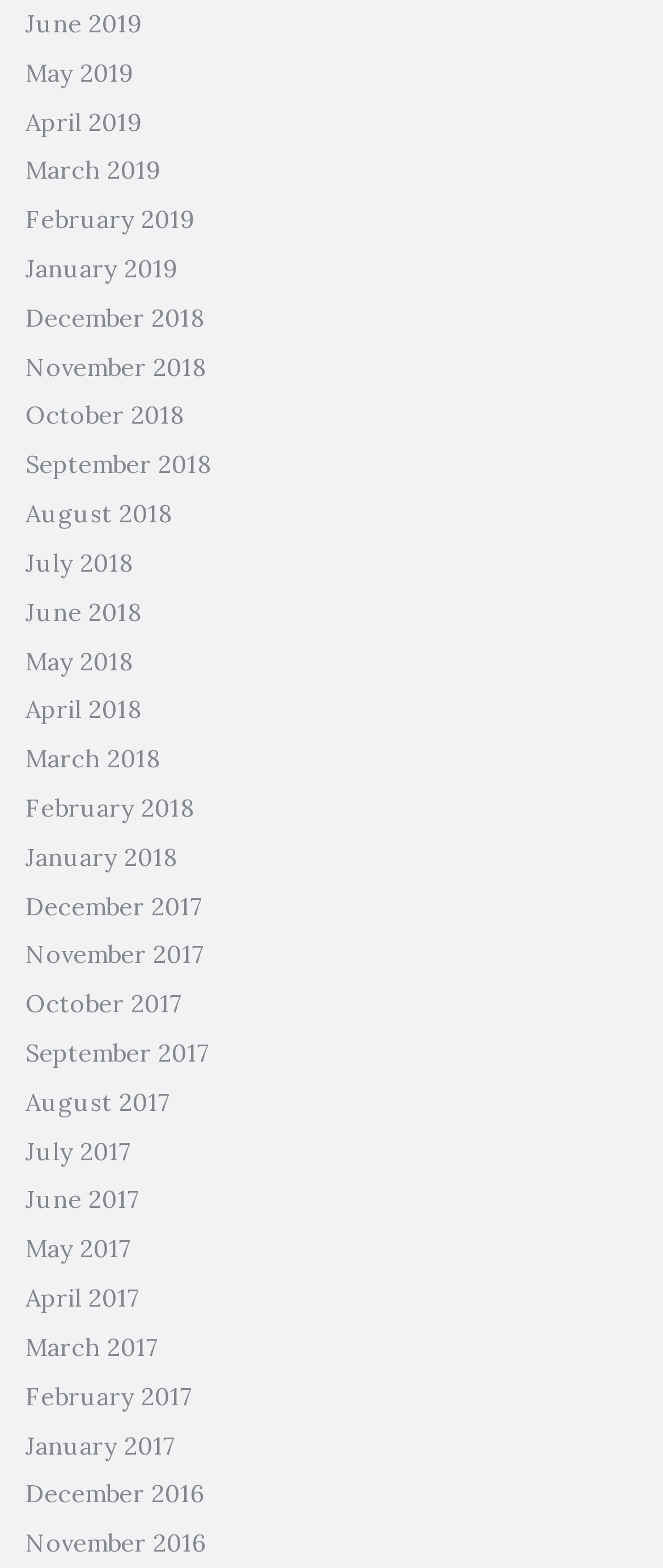Is there a link for May 2018?
Refer to the image and give a detailed answer to the query.

I searched the list of links and found that there is a link labeled 'May 2018', which indicates that it is present.